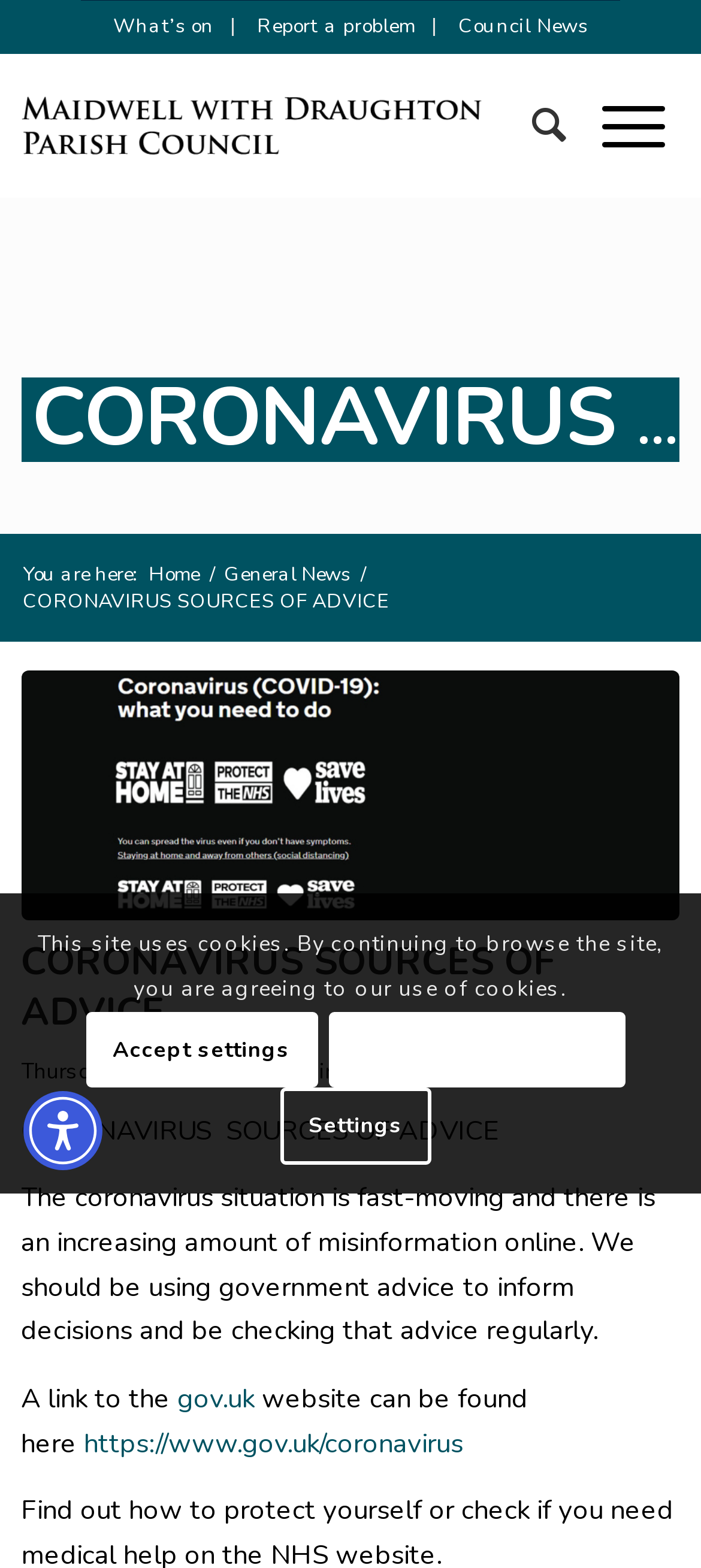Identify the bounding box coordinates for the UI element described as follows: "aria-label="Accessibility Menu" title="Accessibility Menu"". Ensure the coordinates are four float numbers between 0 and 1, formatted as [left, top, right, bottom].

[0.033, 0.696, 0.146, 0.746]